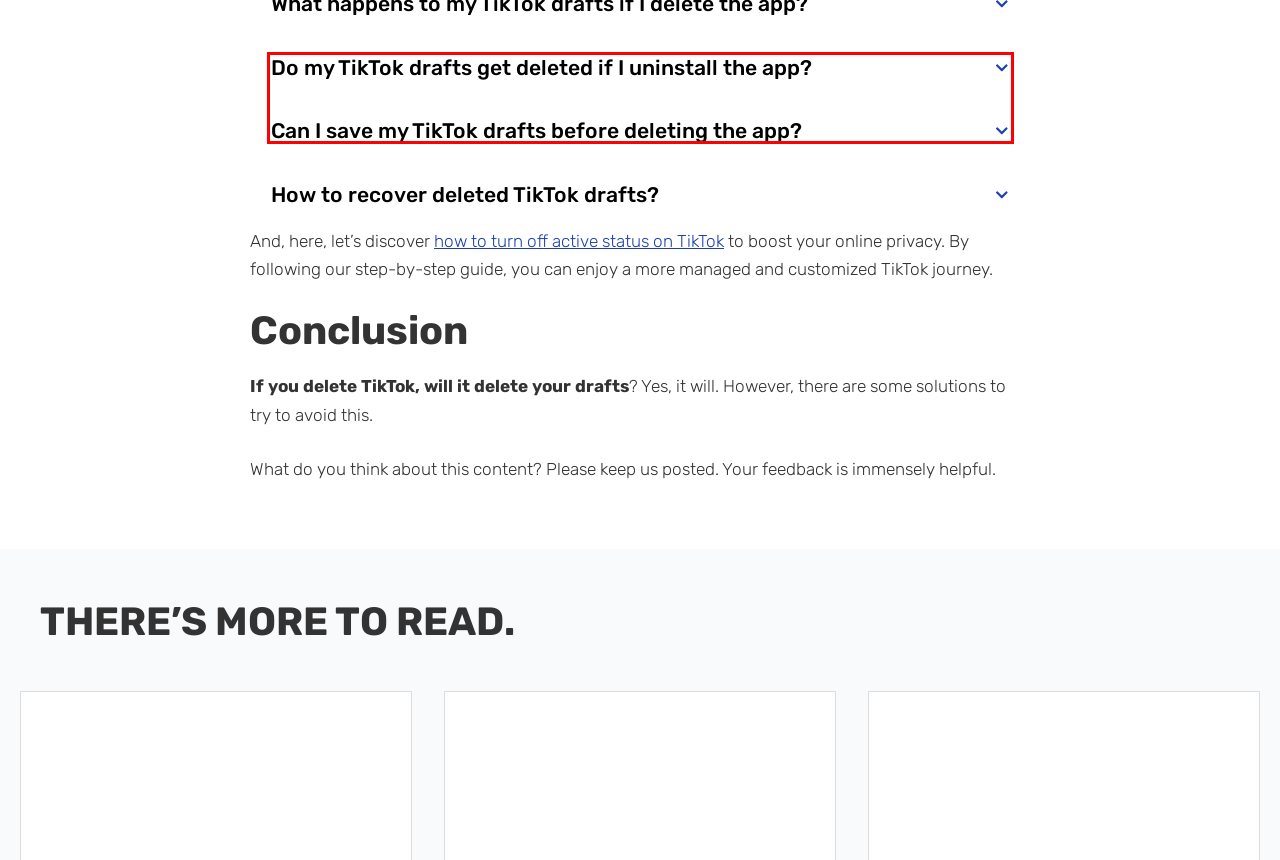Please look at the screenshot provided and find the red bounding box. Extract the text content contained within this bounding box.

When you delete the TikTok app, the drafts that are stored locally on your device are likely to be deleted. However, any content that was posted or saved to your device separately should remain intact.